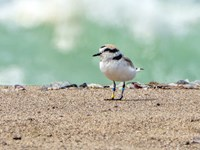Describe all the elements in the image with great detail.

A small shorebird stands on the sandy beach, showcasing its delicate sand-colored plumage. This bird, identified as a western snowy plover, is notable for its striking red and violet bands on each leg, which are used for monitoring its movements and breeding activities. The background features turquoise ocean swells, creating a beautiful contrast with the sandy shoreline. The scene captures the essence of the western snowy plover's habitat at Point Reyes National Seashore, where conservation efforts aim to protect this threatened species. The image reflects the challenges faced by these birds due to human activities and highlights the importance of preserving their natural environments.